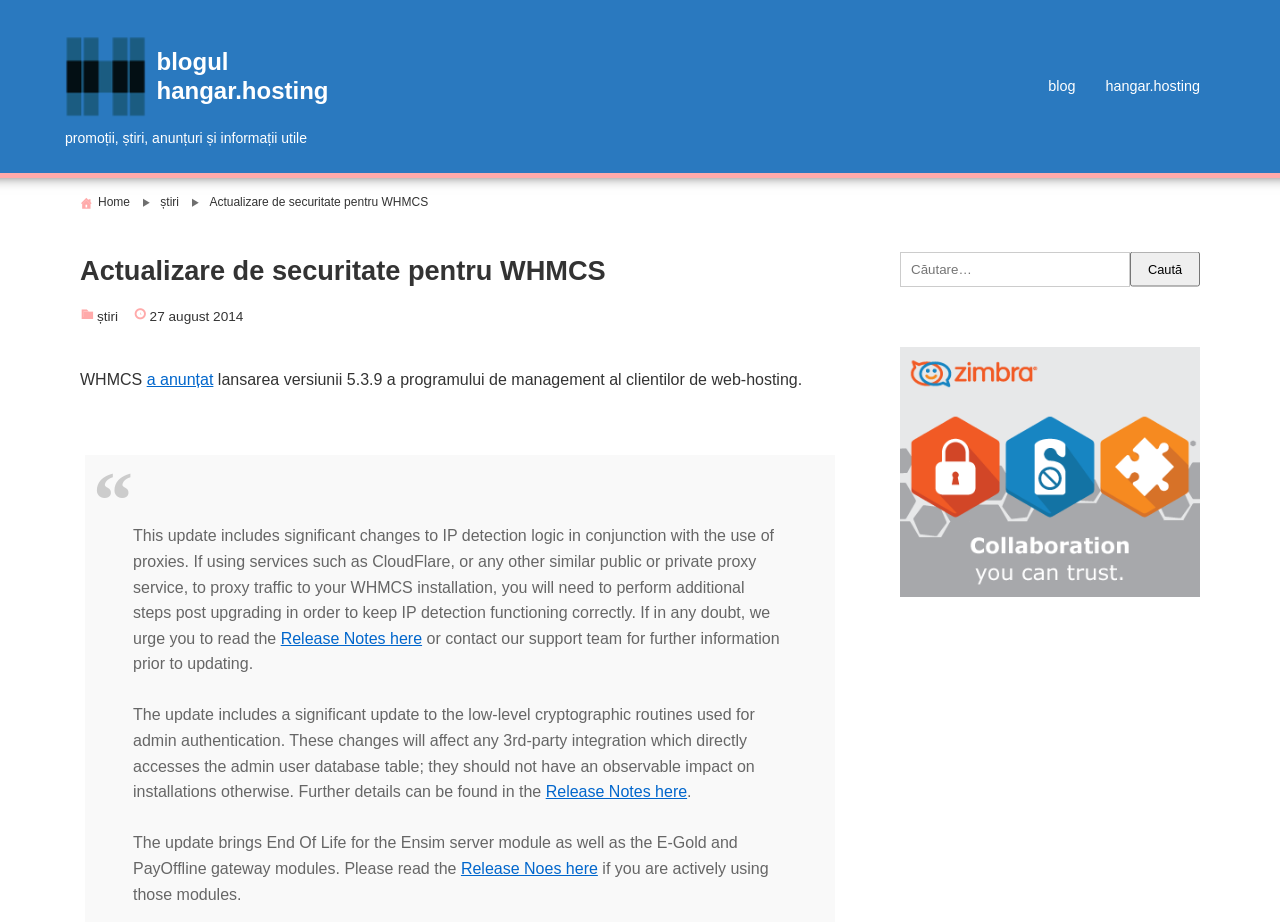Please look at the image and answer the question with a detailed explanation: What is the website's name?

I determined the website's name by looking at the top-left corner of the webpage, where I found a link with the text 'blogul hangar.hosting'. This suggests that the website's name is hangar.hosting.